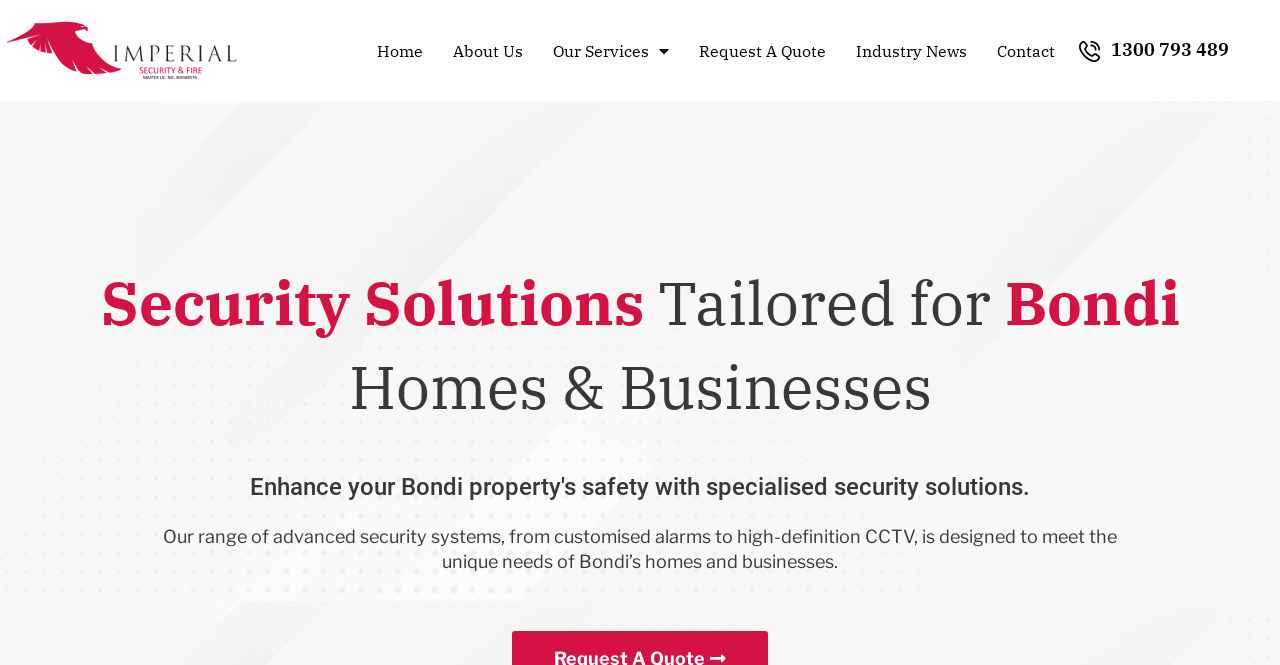Given the description <DE>, predict the bounding box coordinates of the UI element. Ensure the coordinates are in the format (top-left x, top-left y, bottom-right x, bottom-right y) and all values are between 0 and 1.

None